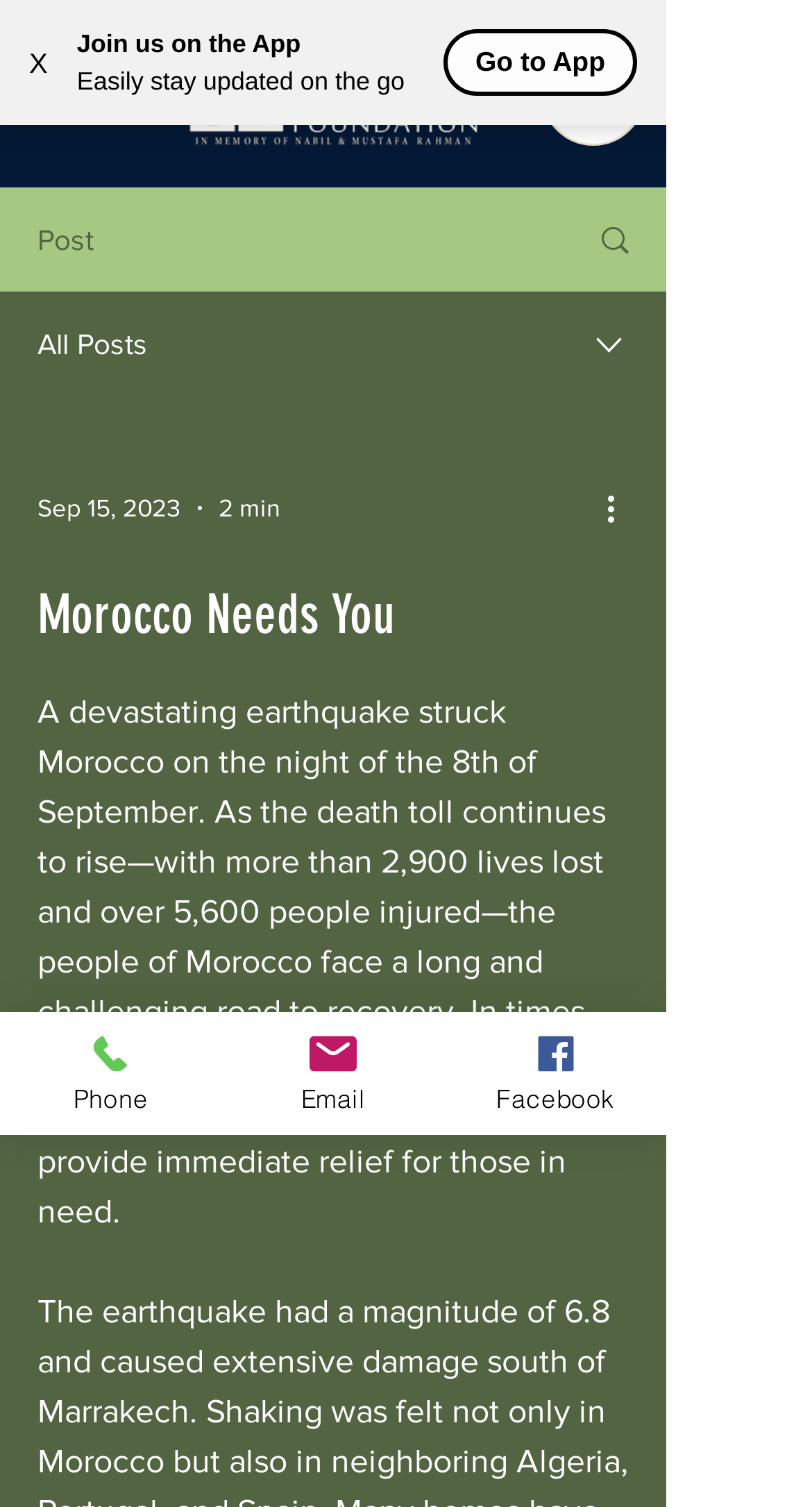Can you pinpoint the bounding box coordinates for the clickable element required for this instruction: "Close the notification"? The coordinates should be four float numbers between 0 and 1, i.e., [left, top, right, bottom].

[0.0, 0.012, 0.095, 0.071]